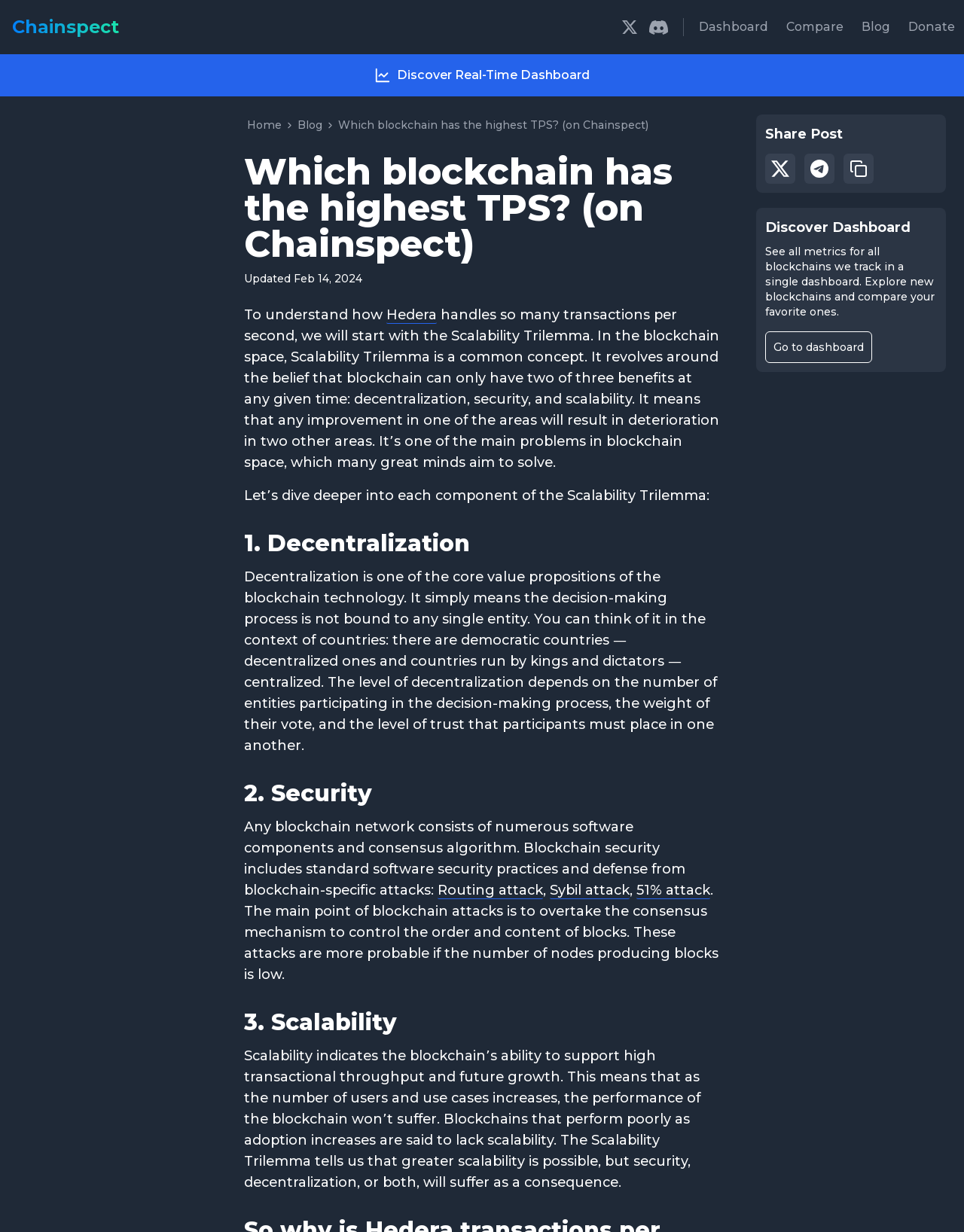What is Hedera?
Carefully analyze the image and provide a thorough answer to the question.

Hedera is a blockchain that is mentioned in the webpage as an example of a blockchain that handles a high transaction per second rate. The webpage explains how Hedera achieves this high TPS rate by discussing the Scalability Trilemma.